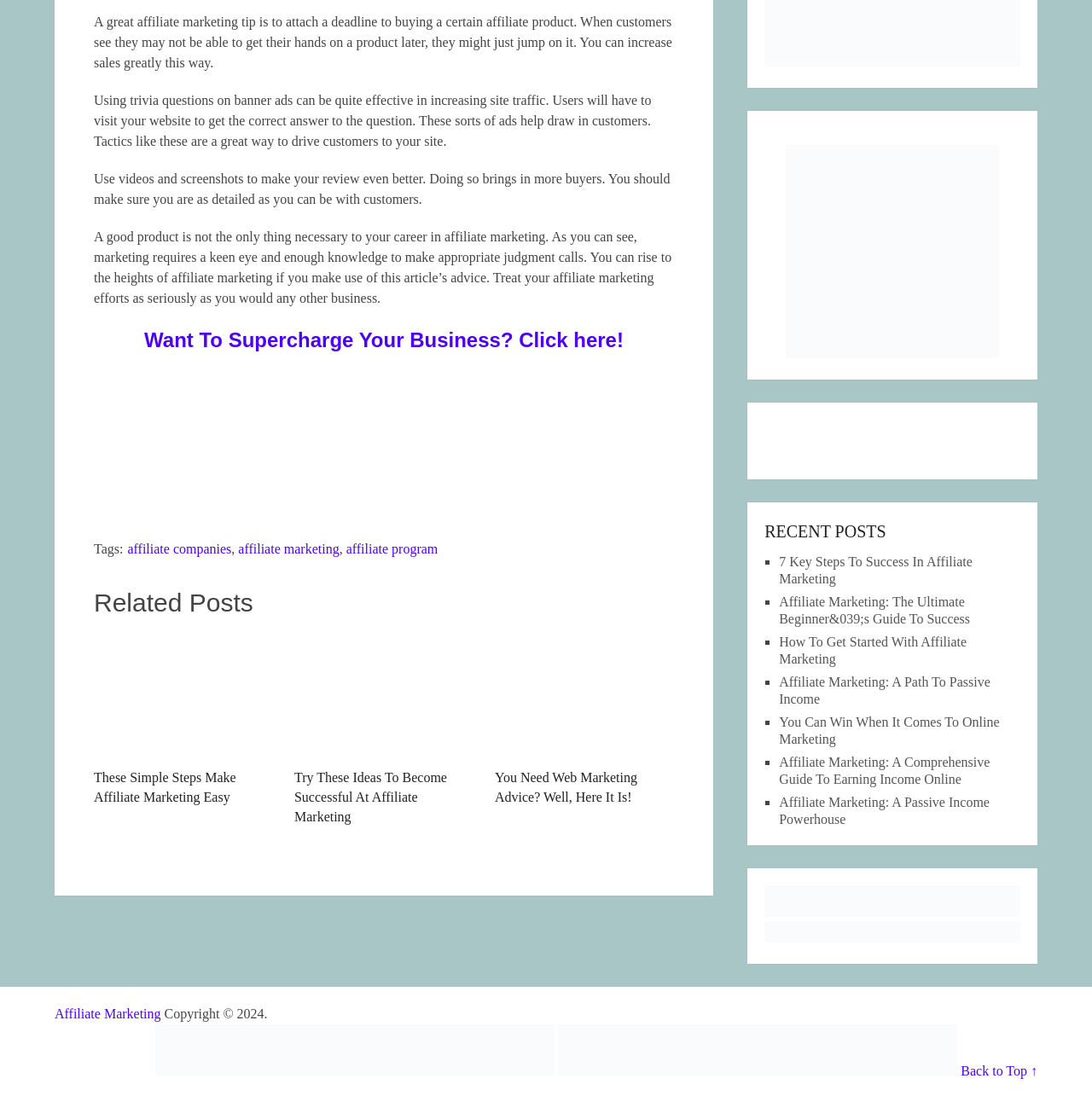What is the purpose of the 'Want To Supercharge Your Business?' link?
Respond to the question with a well-detailed and thorough answer.

The 'Want To Supercharge Your Business?' link is likely a call-to-action button that encourages users to click on it to learn more about a product or service that can help them improve their business. The language used is promotional, suggesting that the link leads to a sales page or a landing page.